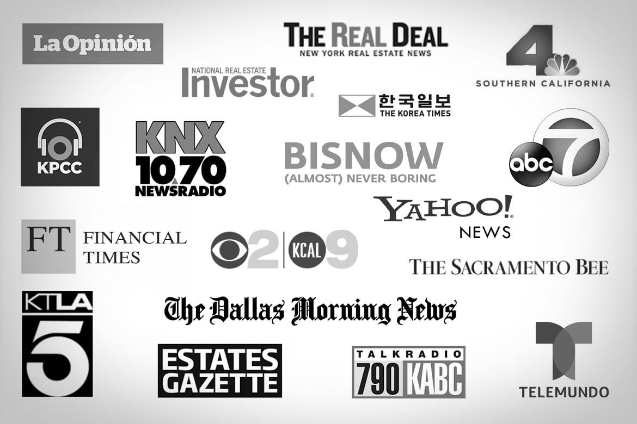Please analyze the image and provide a thorough answer to the question:
What type of publications are featured?

The collage features a diverse selection of publications, including well-known national names such as 'The Real Deal', 'Financial Times', and 'Yahoo! News', as well as local stations like 'KTLA 5' and 'abc 7'.